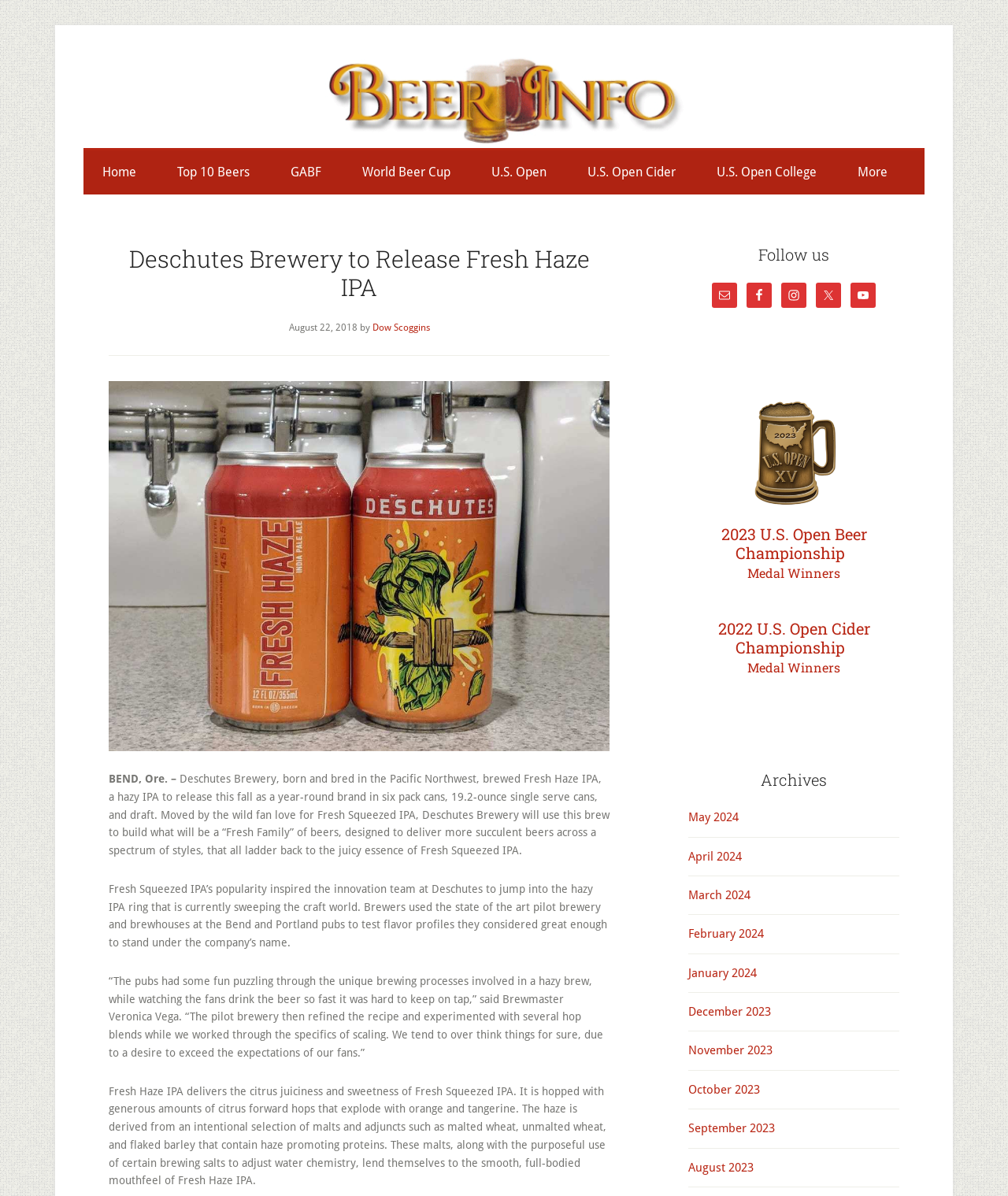What is the style of Fresh Haze IPA?
Answer the question with a single word or phrase by looking at the picture.

Hazy IPA